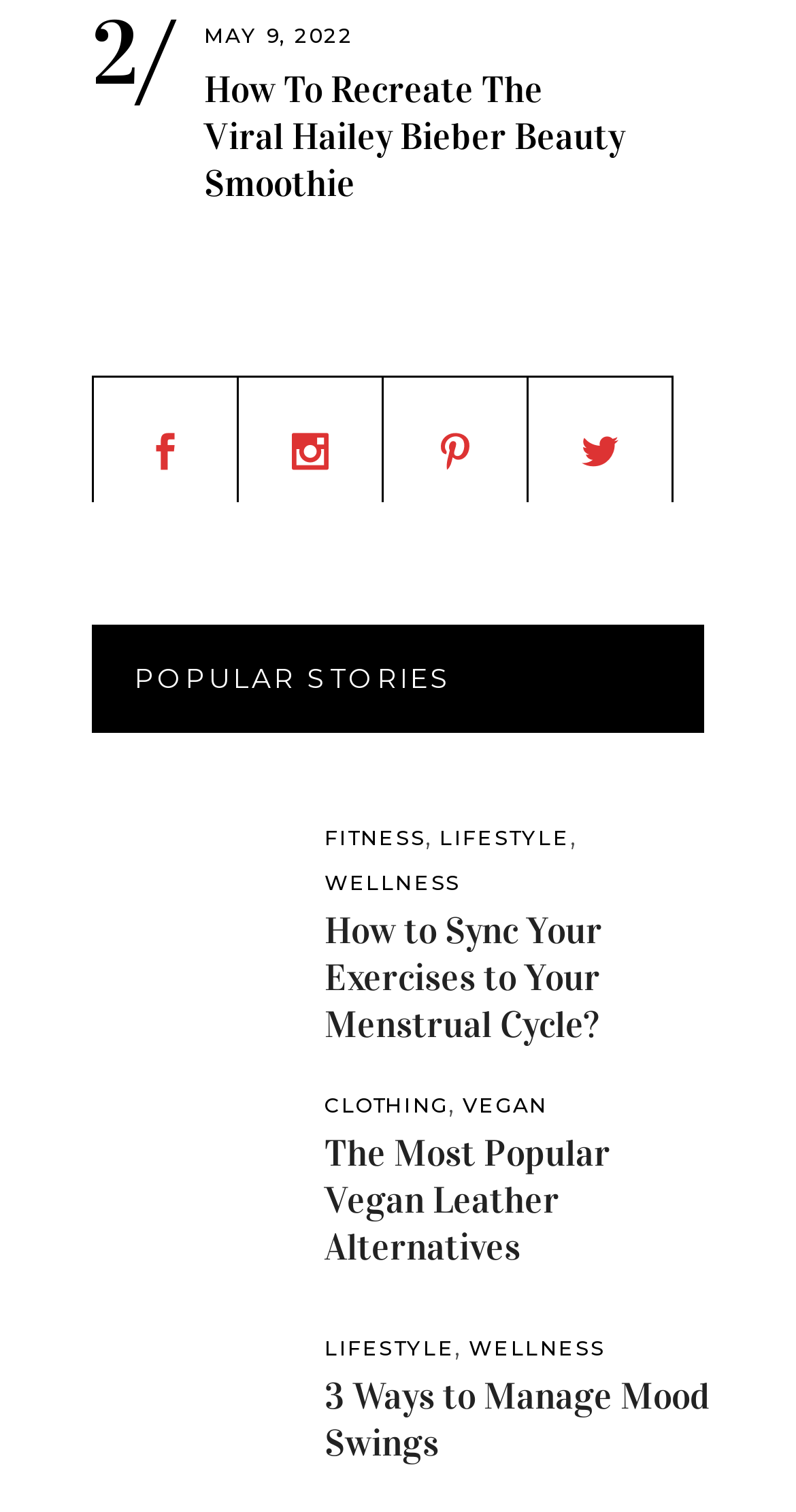Please locate the bounding box coordinates of the region I need to click to follow this instruction: "Check the image of Katarina Van Derham in nature".

[0.115, 0.863, 0.346, 0.985]